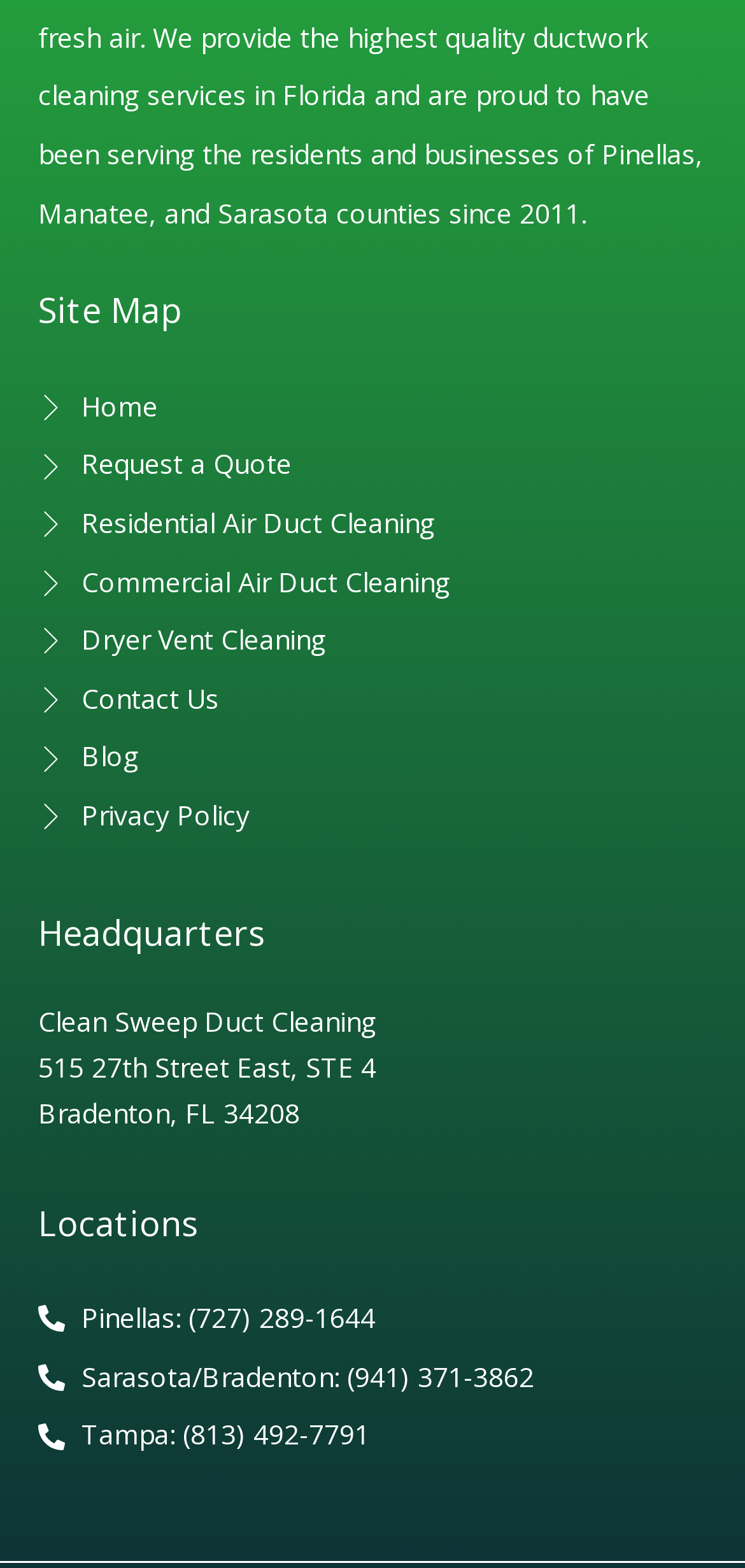Locate the bounding box coordinates for the element described below: "Blog". The coordinates must be four float values between 0 and 1, formatted as [left, top, right, bottom].

[0.051, 0.465, 0.949, 0.502]